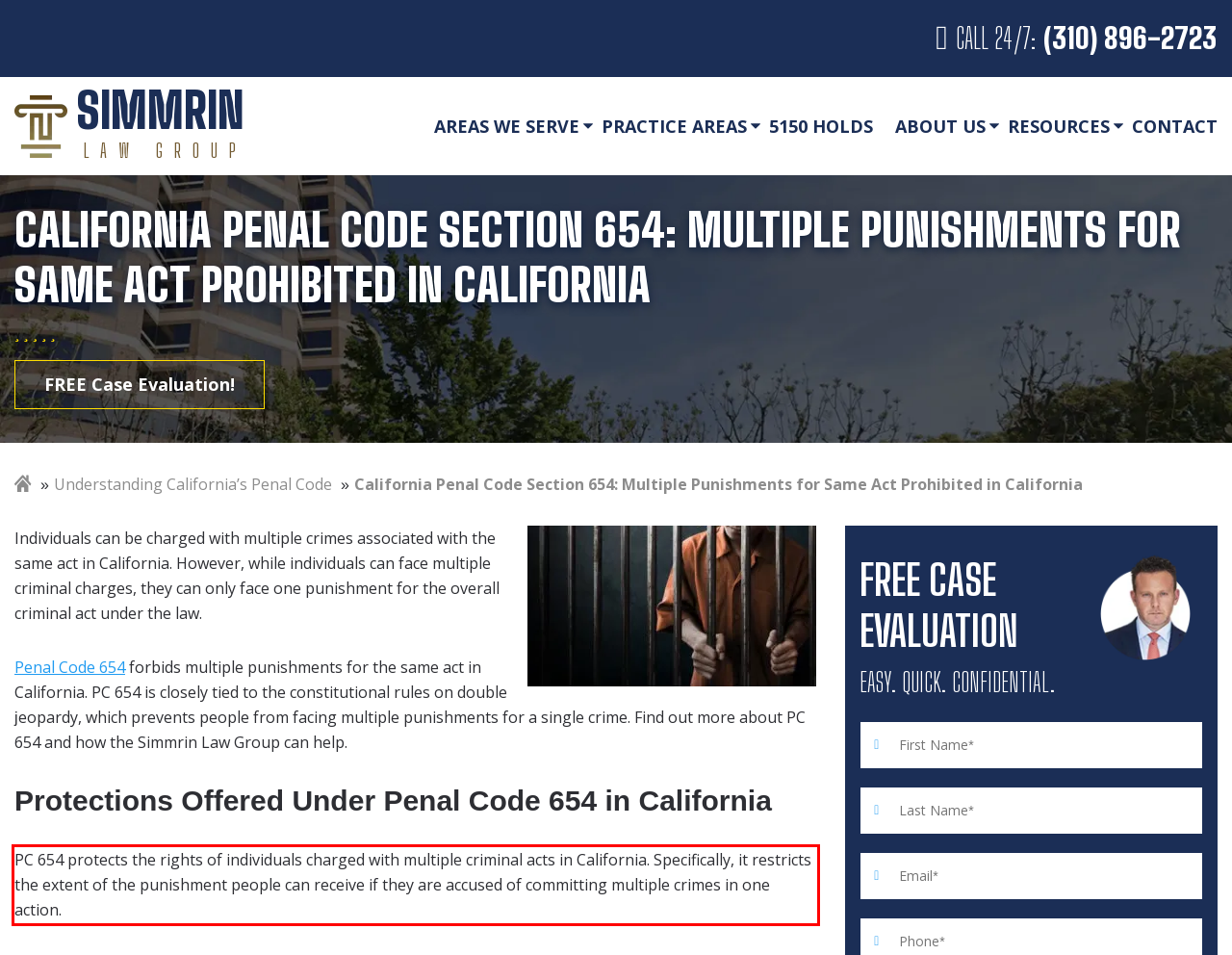You have a screenshot of a webpage with a red bounding box. Identify and extract the text content located inside the red bounding box.

PC 654 protects the rights of individuals charged with multiple criminal acts in California. Specifically, it restricts the extent of the punishment people can receive if they are accused of committing multiple crimes in one action.